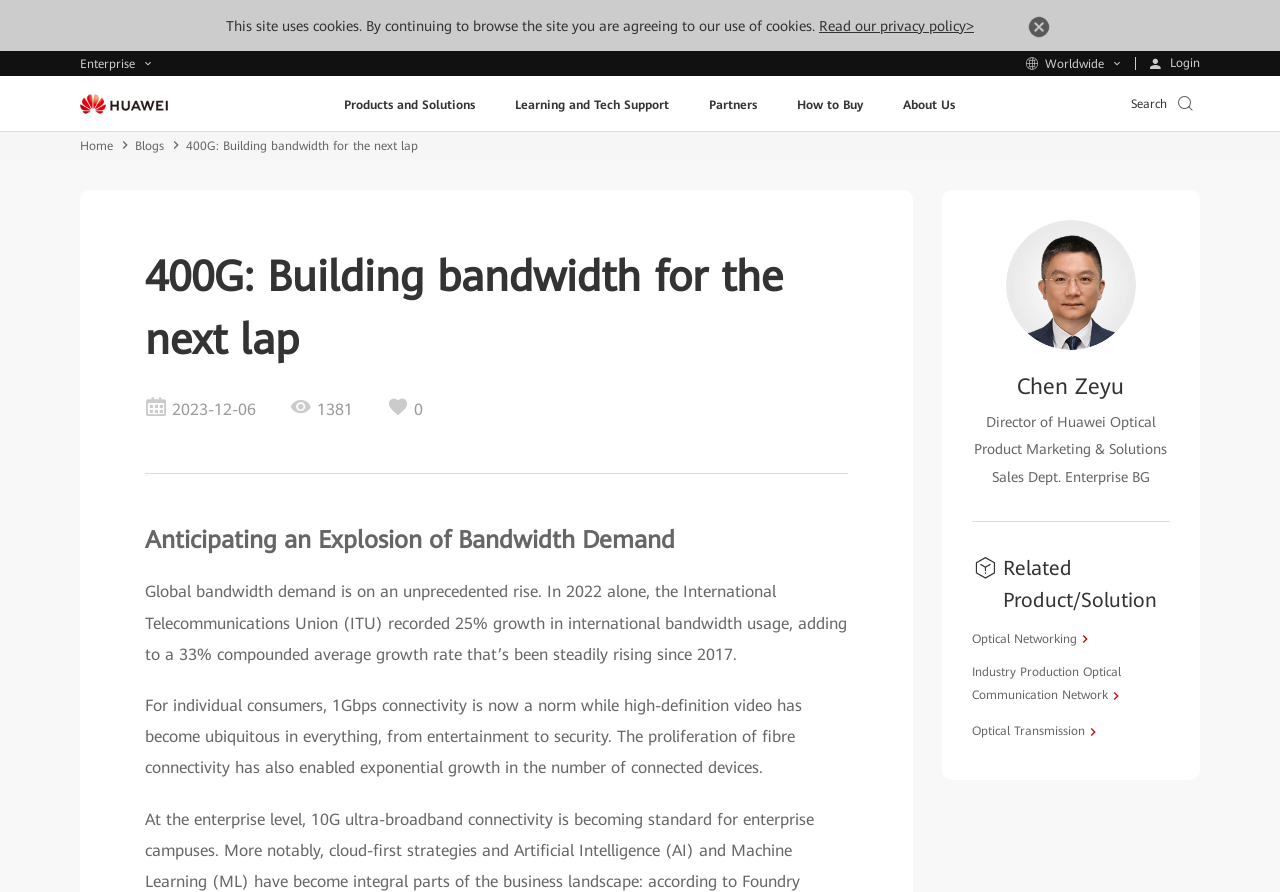Find the bounding box coordinates of the element's region that should be clicked in order to follow the given instruction: "Search for something". The coordinates should consist of four float numbers between 0 and 1, i.e., [left, top, right, bottom].

[0.8, 0.017, 0.823, 0.05]